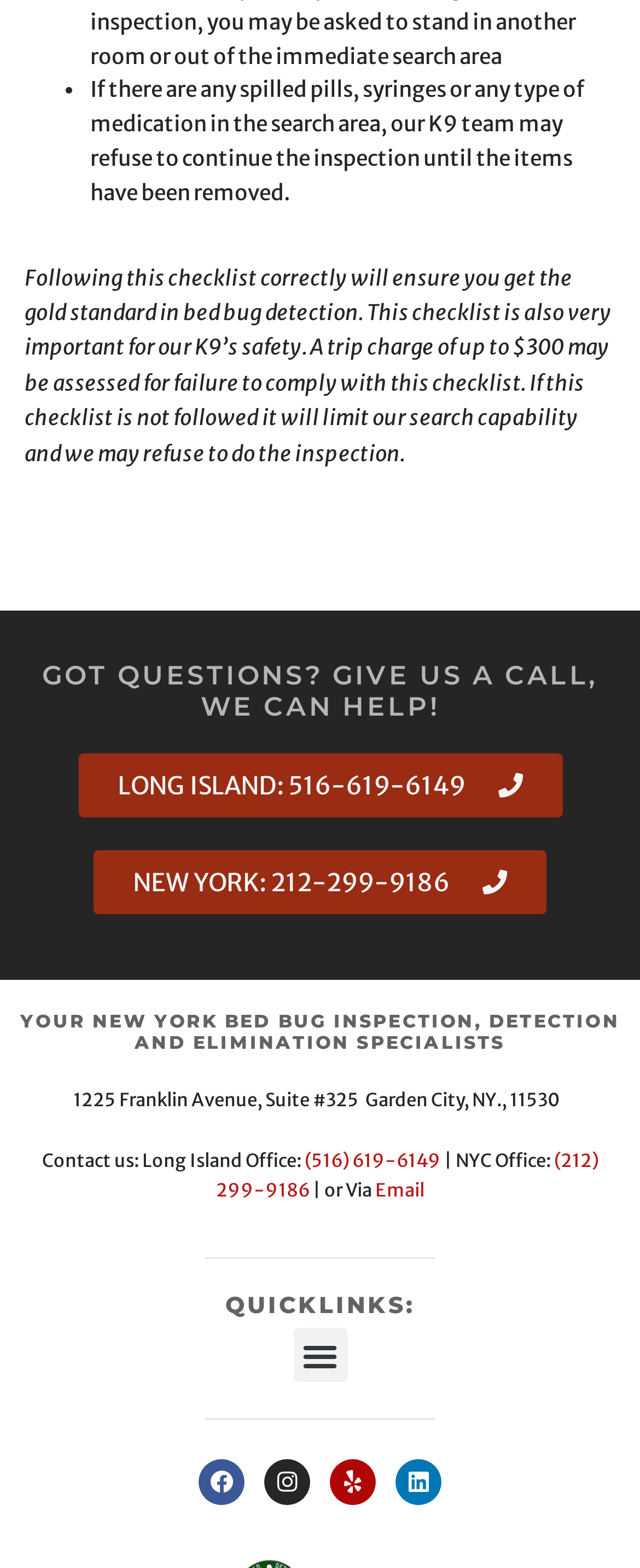Please predict the bounding box coordinates of the element's region where a click is necessary to complete the following instruction: "Call the Long Island office". The coordinates should be represented by four float numbers between 0 and 1, i.e., [left, top, right, bottom].

[0.122, 0.48, 0.878, 0.521]